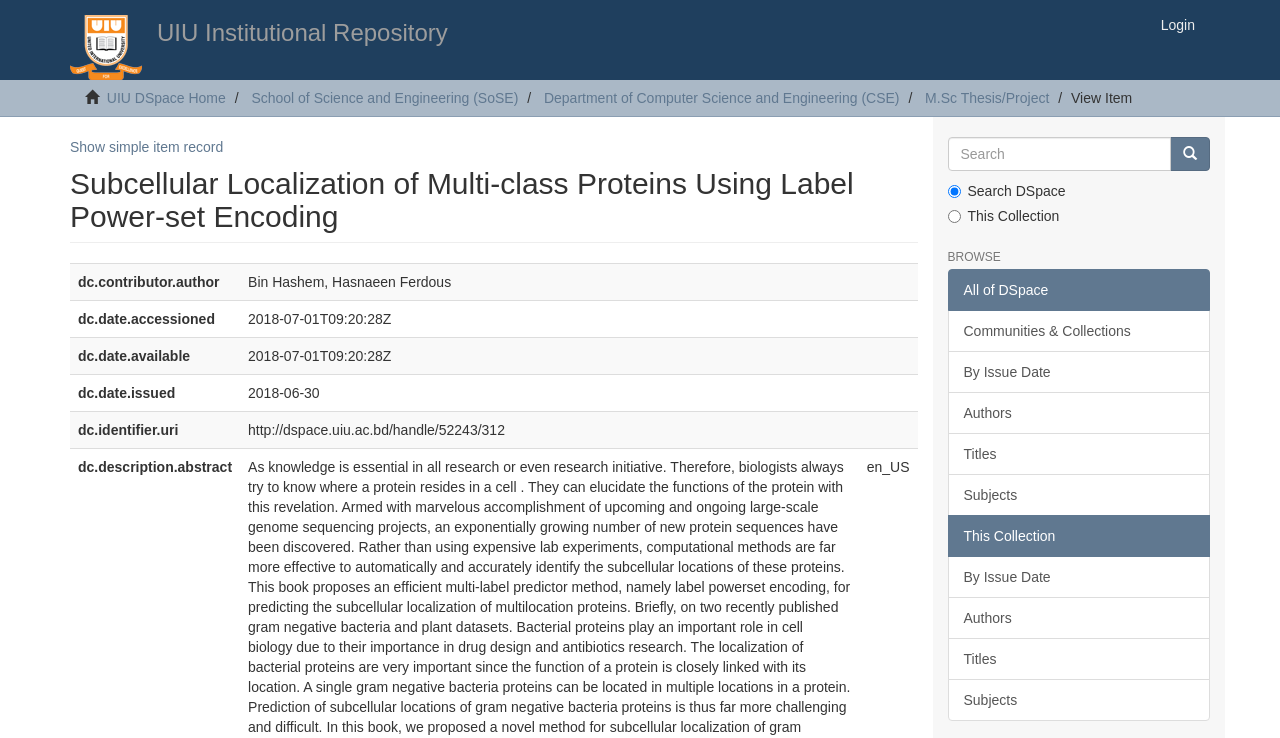Give a full account of the webpage's elements and their arrangement.

This webpage is about a research paper titled "Subcellular Localization of Multi-class Proteins Using Label Power-set Encoding". At the top left, there is a small image and a link. Below them, there is a heading "UIU Institutional Repository". On the top right, there is a link to "Login". 

Below the heading, there are several links to different sections of the repository, including "UIU DSpace Home", "School of Science and Engineering (SoSE)", "Department of Computer Science and Engineering (CSE)", and "M.Sc Thesis/Project". 

The main content of the page is a table with metadata about the research paper. The table has several rows, each containing information such as the author's name, date accessed, date available, and date issued. 

On the right side of the page, there is a search box with a "Go" button and two radio buttons to select the search scope. Below the search box, there is a heading "BROWSE" and several links to browse the repository by different criteria, including communities and collections, issue date, authors, titles, and subjects.